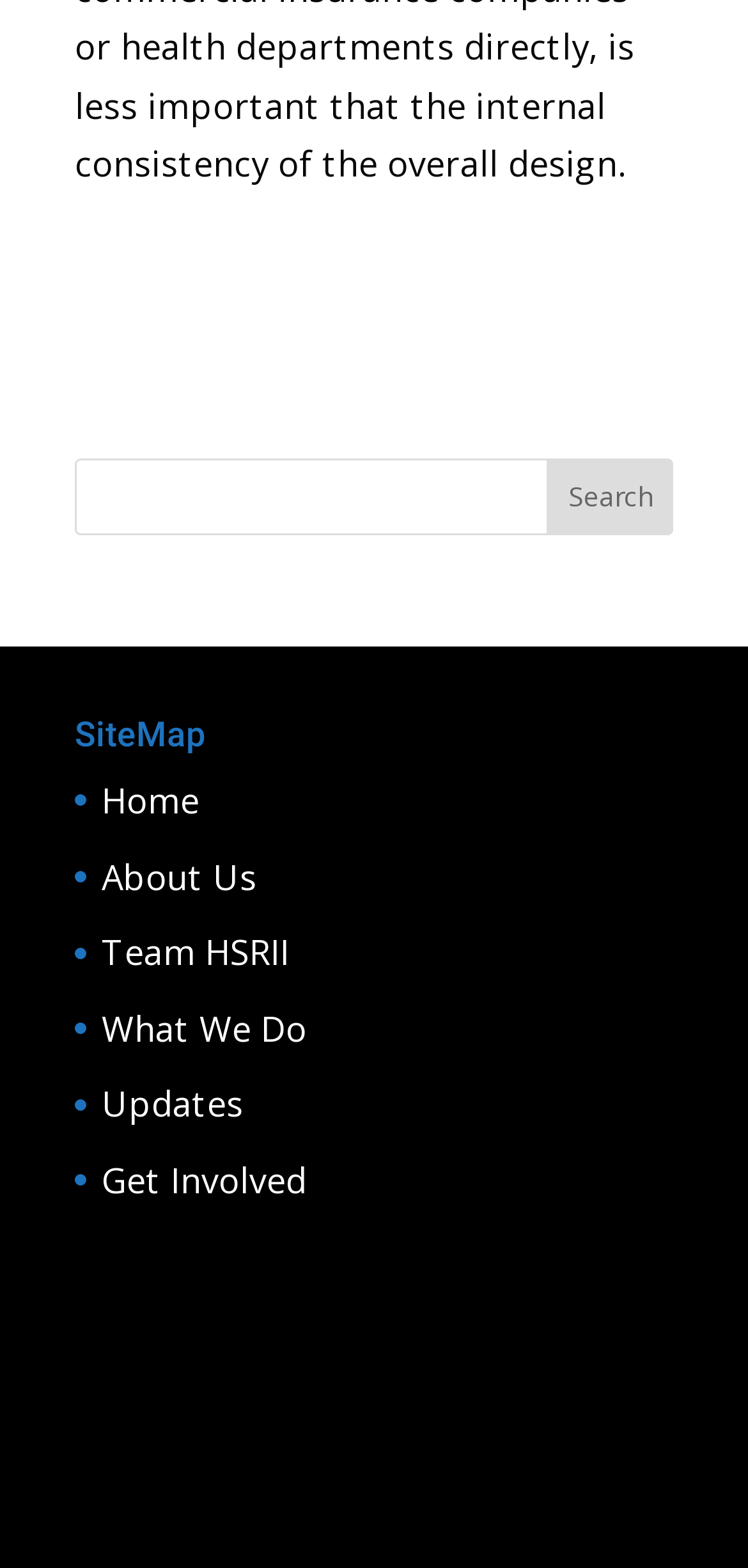Identify the bounding box coordinates for the UI element mentioned here: "What We Do". Provide the coordinates as four float values between 0 and 1, i.e., [left, top, right, bottom].

[0.136, 0.641, 0.41, 0.67]